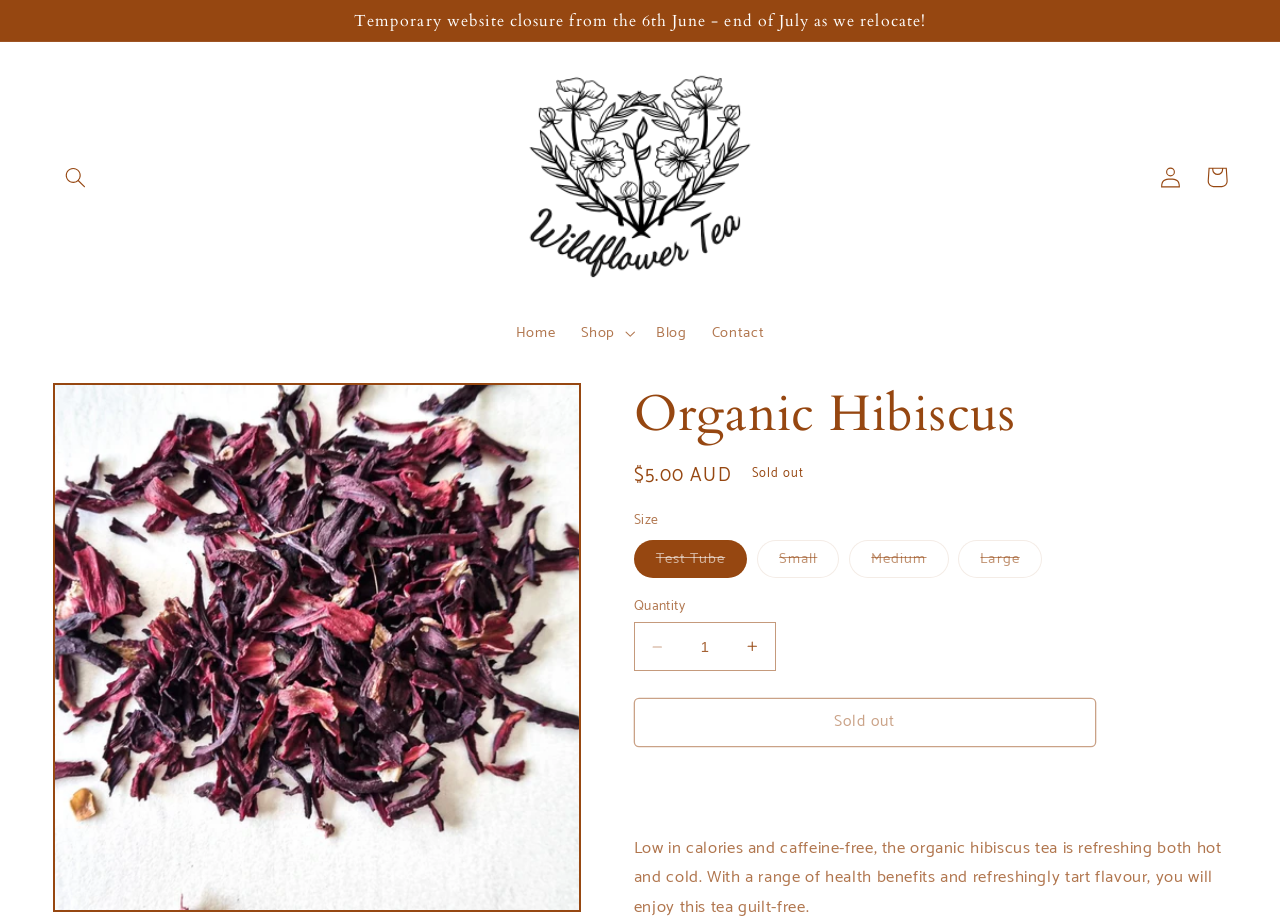What is the current status of the product?
From the screenshot, provide a brief answer in one word or phrase.

Sold out